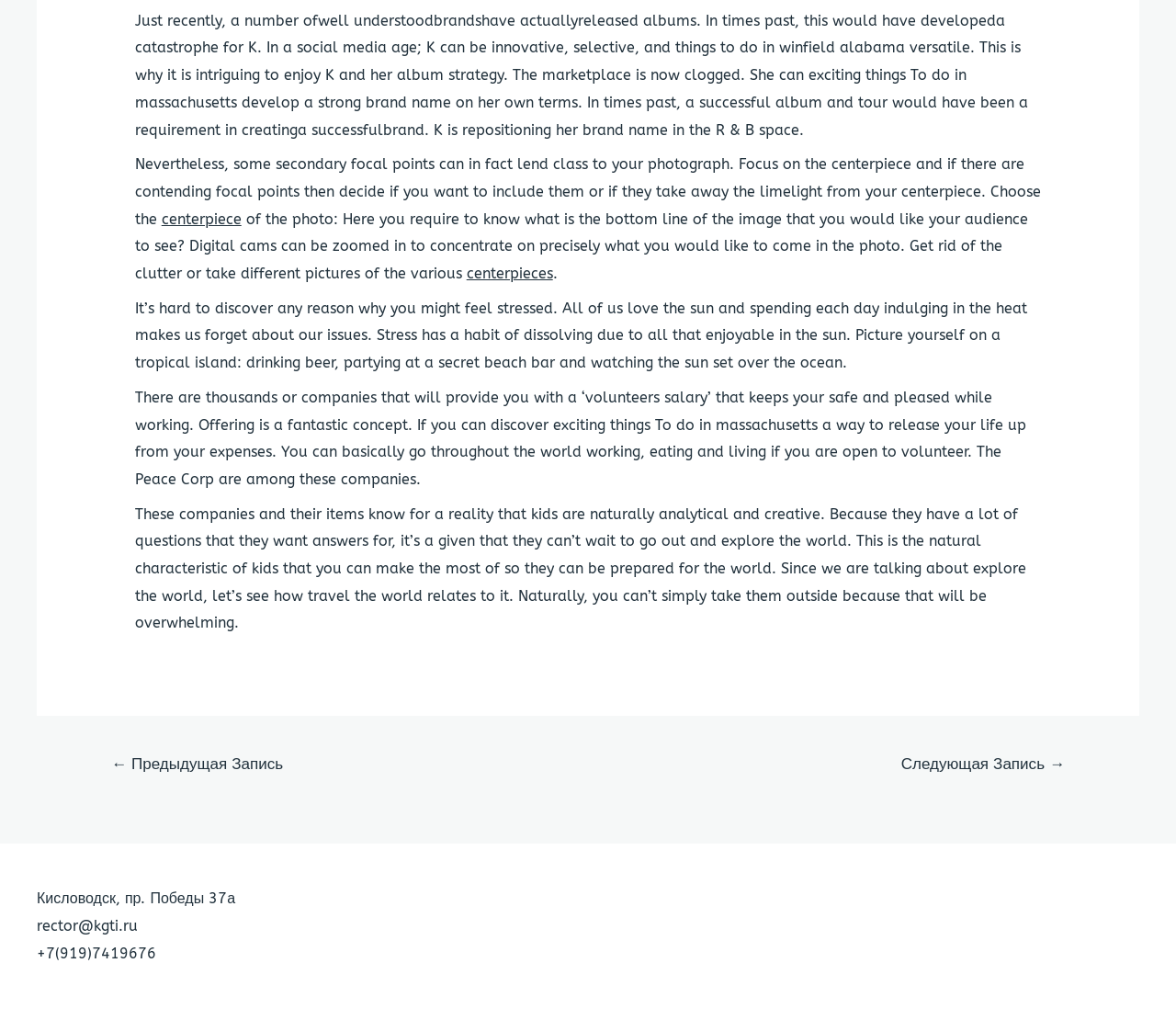For the following element description, predict the bounding box coordinates in the format (top-left x, top-left y, bottom-right x, bottom-right y). All values should be floating point numbers between 0 and 1. Description: Следующая Запись →

[0.746, 0.724, 0.926, 0.76]